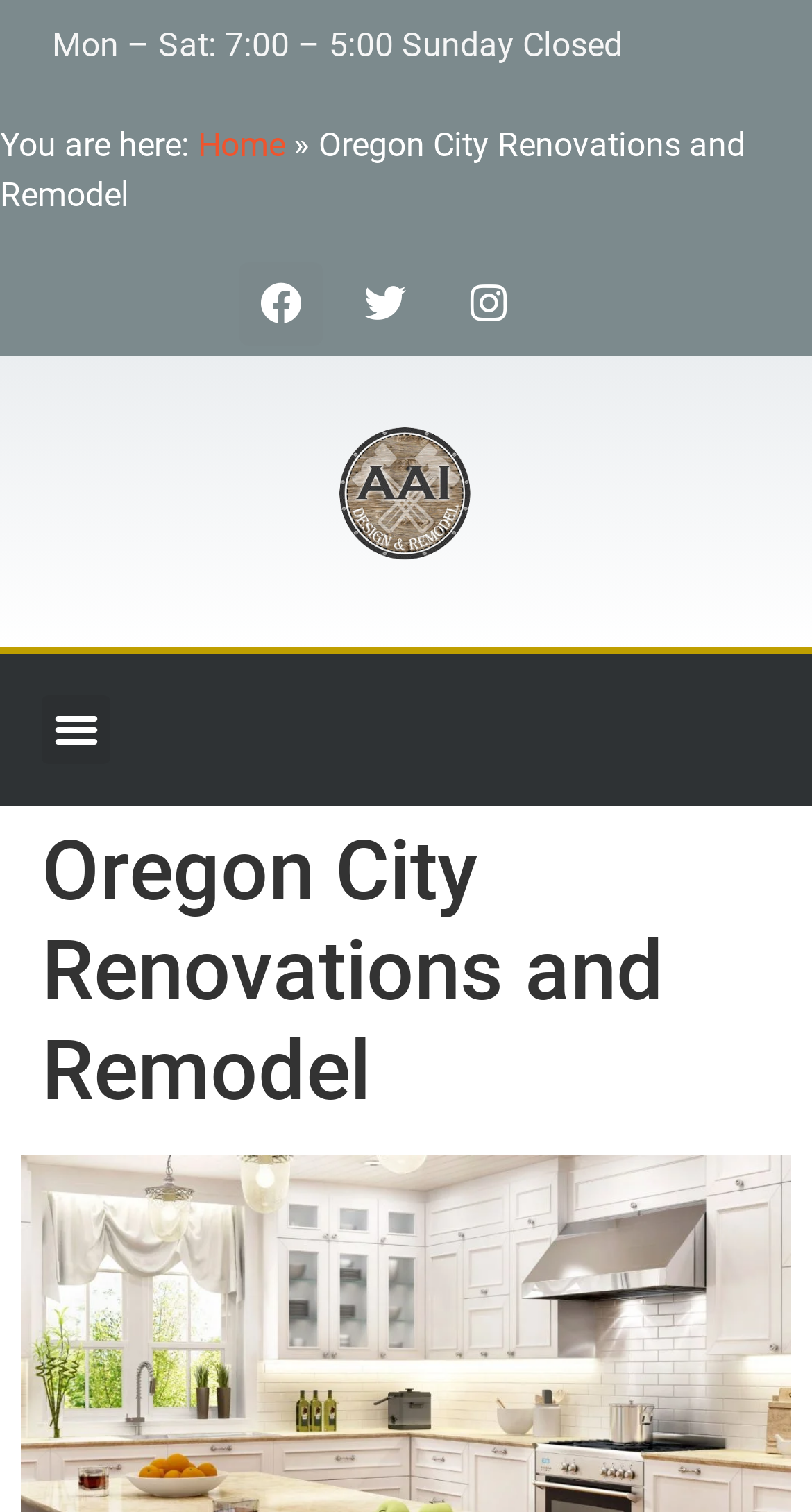What is the main heading displayed on the webpage? Please provide the text.

Oregon City Renovations and Remodel